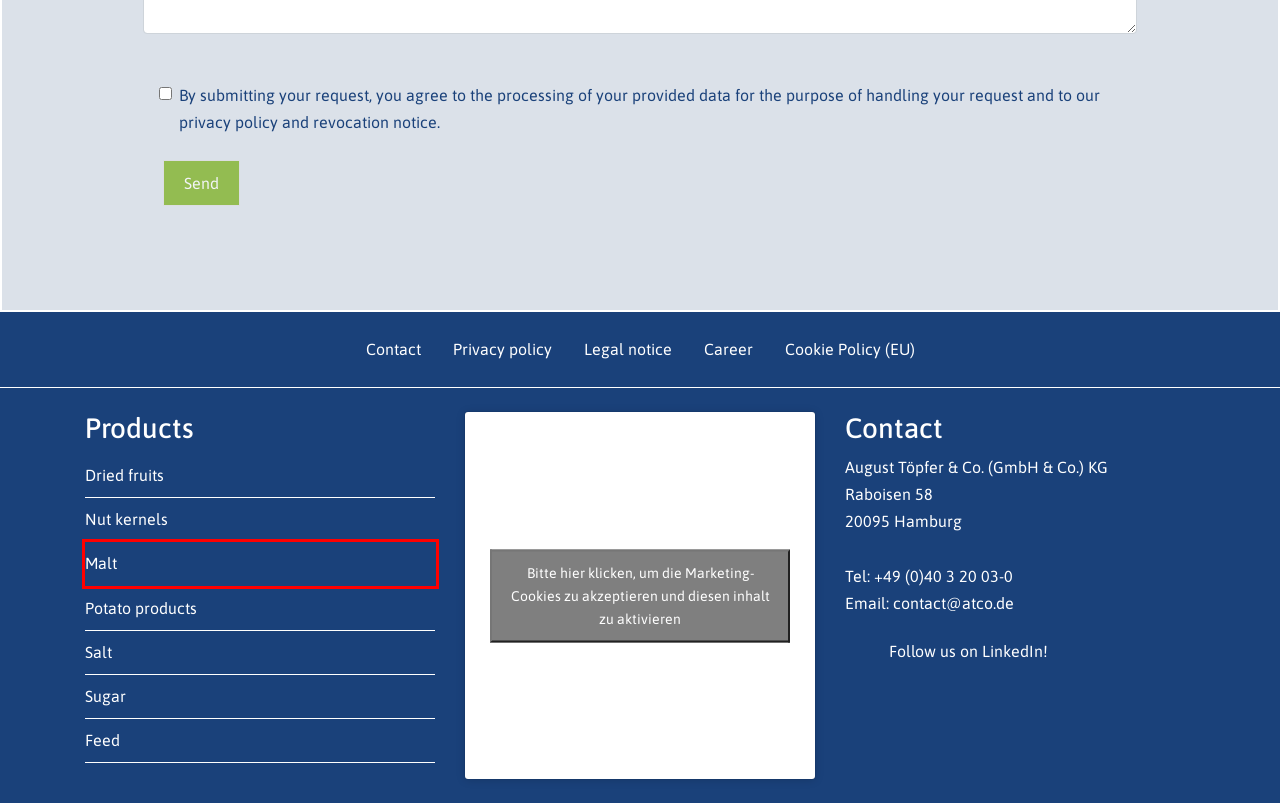Review the webpage screenshot provided, noting the red bounding box around a UI element. Choose the description that best matches the new webpage after clicking the element within the bounding box. The following are the options:
A. Impressum - ATCO - August Töpfer & Co.
B. Buy nut kernels from a traditional wholesaler | ATCO
C. Cookie-Richtlinie (EU) - ATCO - August Töpfer & Co.
D. Order malt from wholesaler August Töpfer & Co. | ATCO
E. Buy wholesale dried fruits | ATCO
F. Datenschutz - ATCO - August Töpfer & Co.
G. Buy sugar from the wholesaler August Töpfer & Co. | ATCO
H. Feed from wholesaler August Töpfer & Co. | ATCO

D